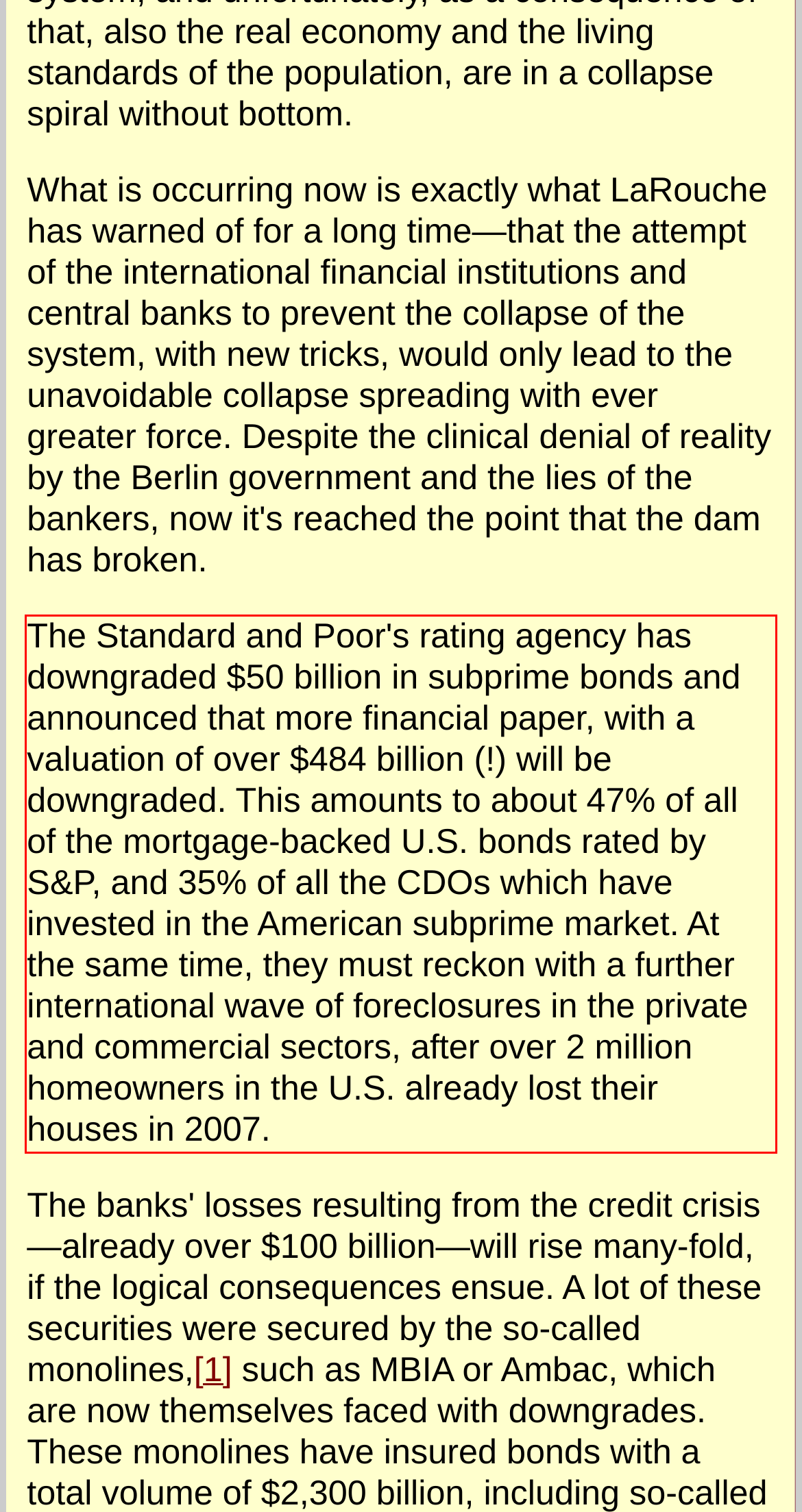Identify and extract the text within the red rectangle in the screenshot of the webpage.

The Standard and Poor's rating agency has downgraded $50 billion in subprime bonds and announced that more financial paper, with a valuation of over $484 billion (!) will be downgraded. This amounts to about 47% of all of the mortgage-backed U.S. bonds rated by S&P, and 35% of all the CDOs which have invested in the American subprime market. At the same time, they must reckon with a further international wave of foreclosures in the private and commercial sectors, after over 2 million homeowners in the U.S. already lost their houses in 2007.